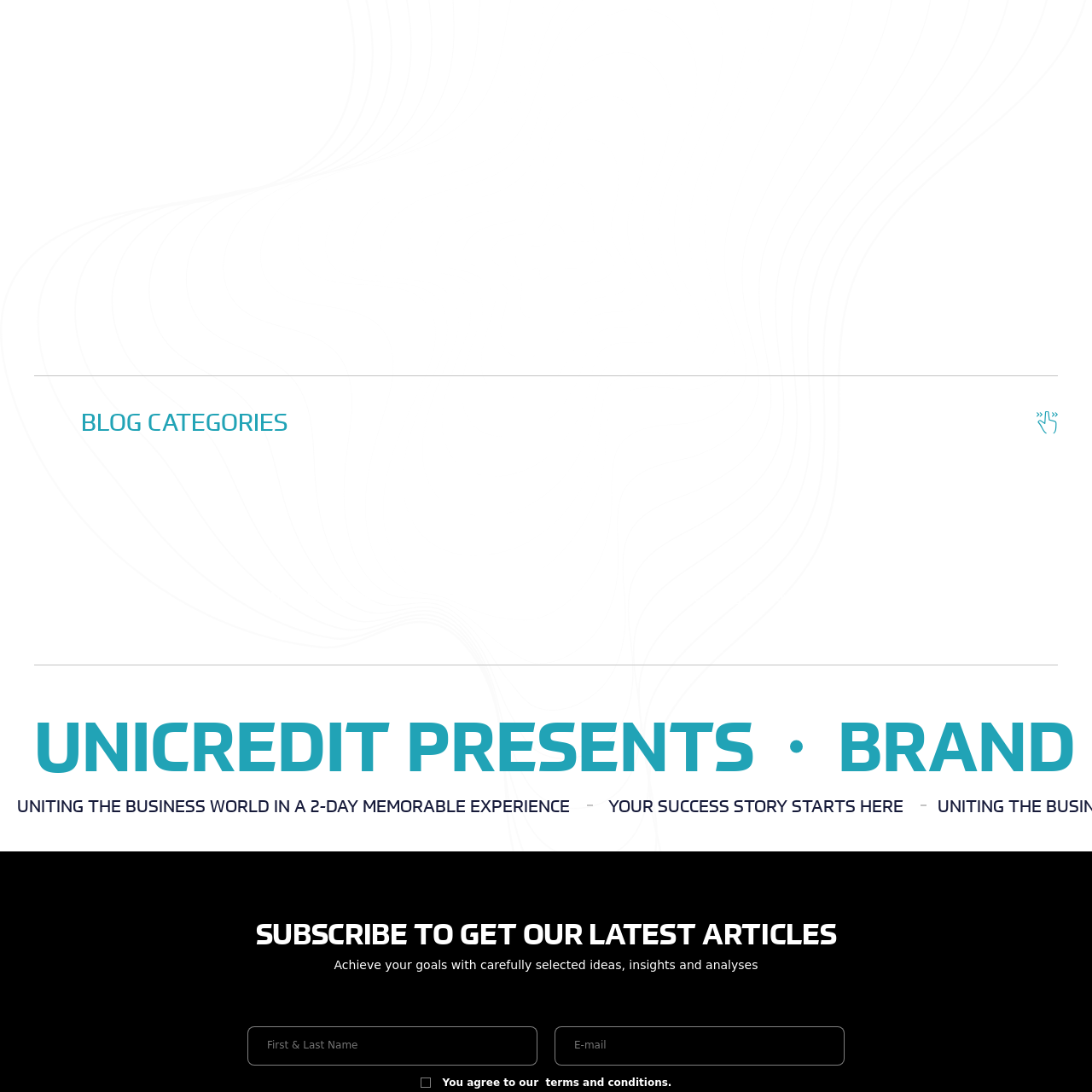Carefully analyze the image within the red boundary and describe it extensively.

The image features a sleek, modern logo that is emblematic of the brand "Blockchain News". This branding is likely aimed at conveying innovation and expertise in the blockchain industry. The design utilizes a minimalist style, incorporating clean lines and a monochromatic color palette that enhances its professional appearance. The logo plays a crucial role in establishing the identity of the news platform, which focuses on delivering insightful content about blockchain technology and its impact on various sectors.